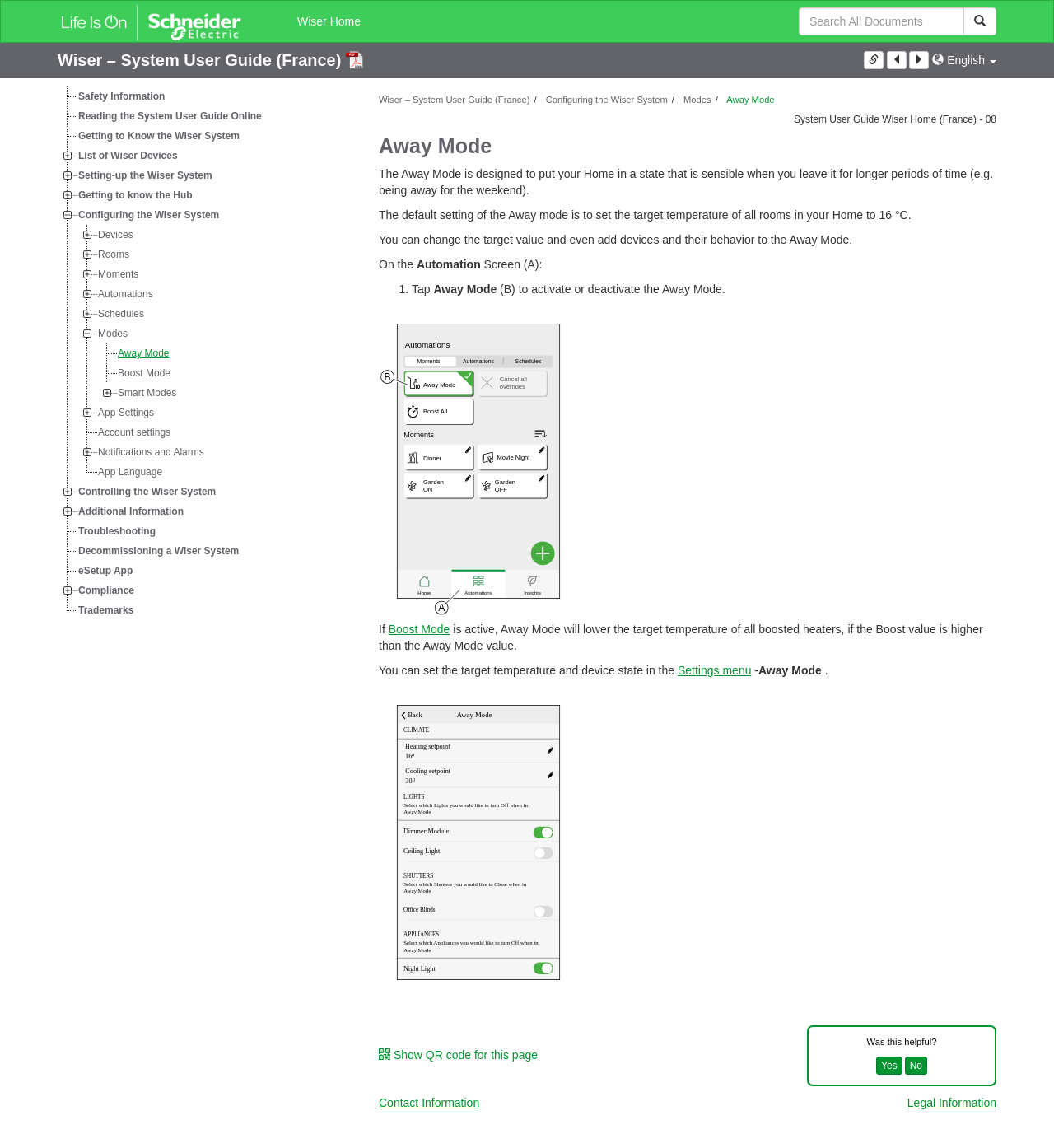Please identify the bounding box coordinates of the area that needs to be clicked to follow this instruction: "Click the 'HOME' link".

None